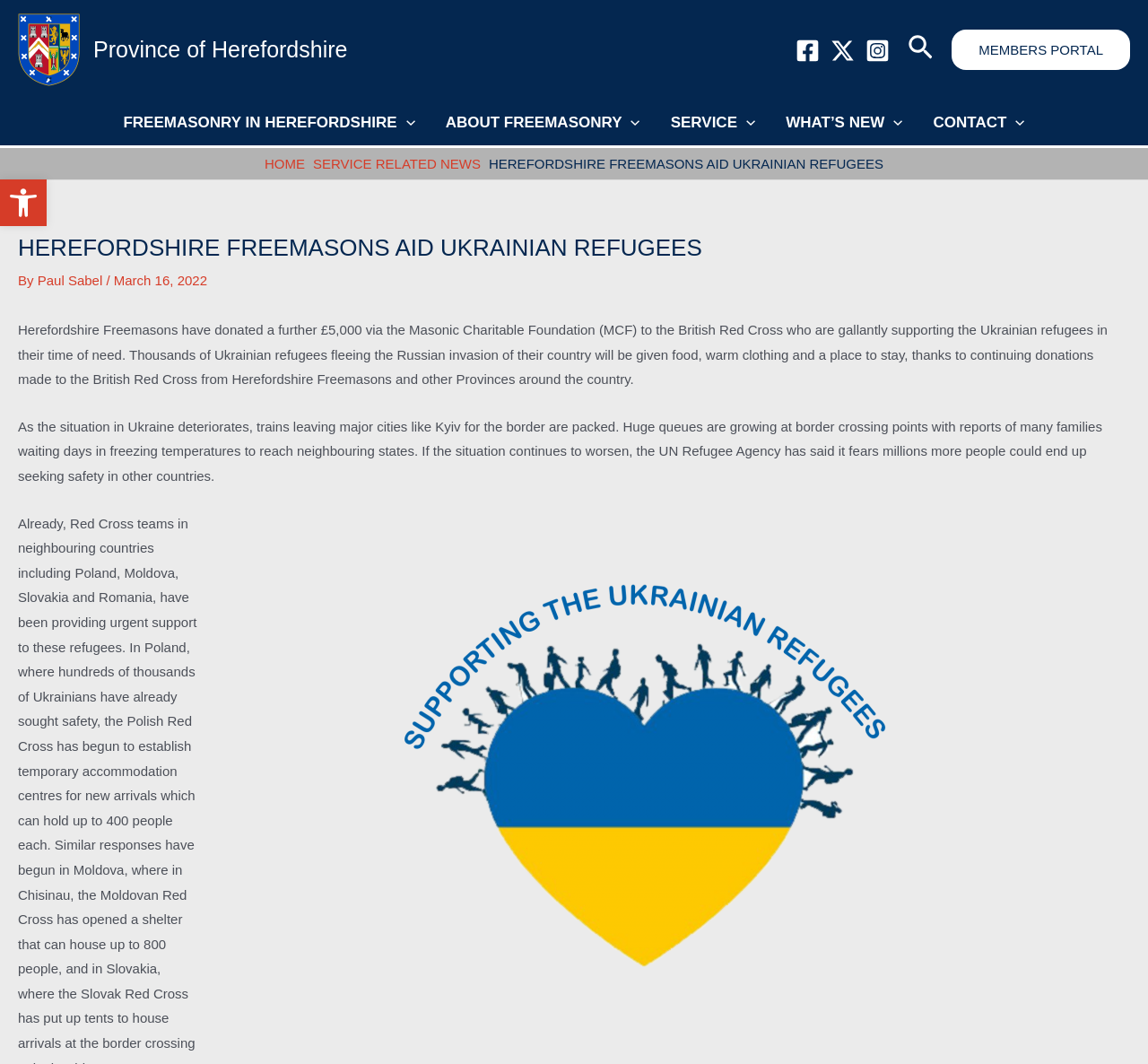Who wrote the article about the donation to the British Red Cross?
Look at the image and provide a short answer using one word or a phrase.

Paul Sabel